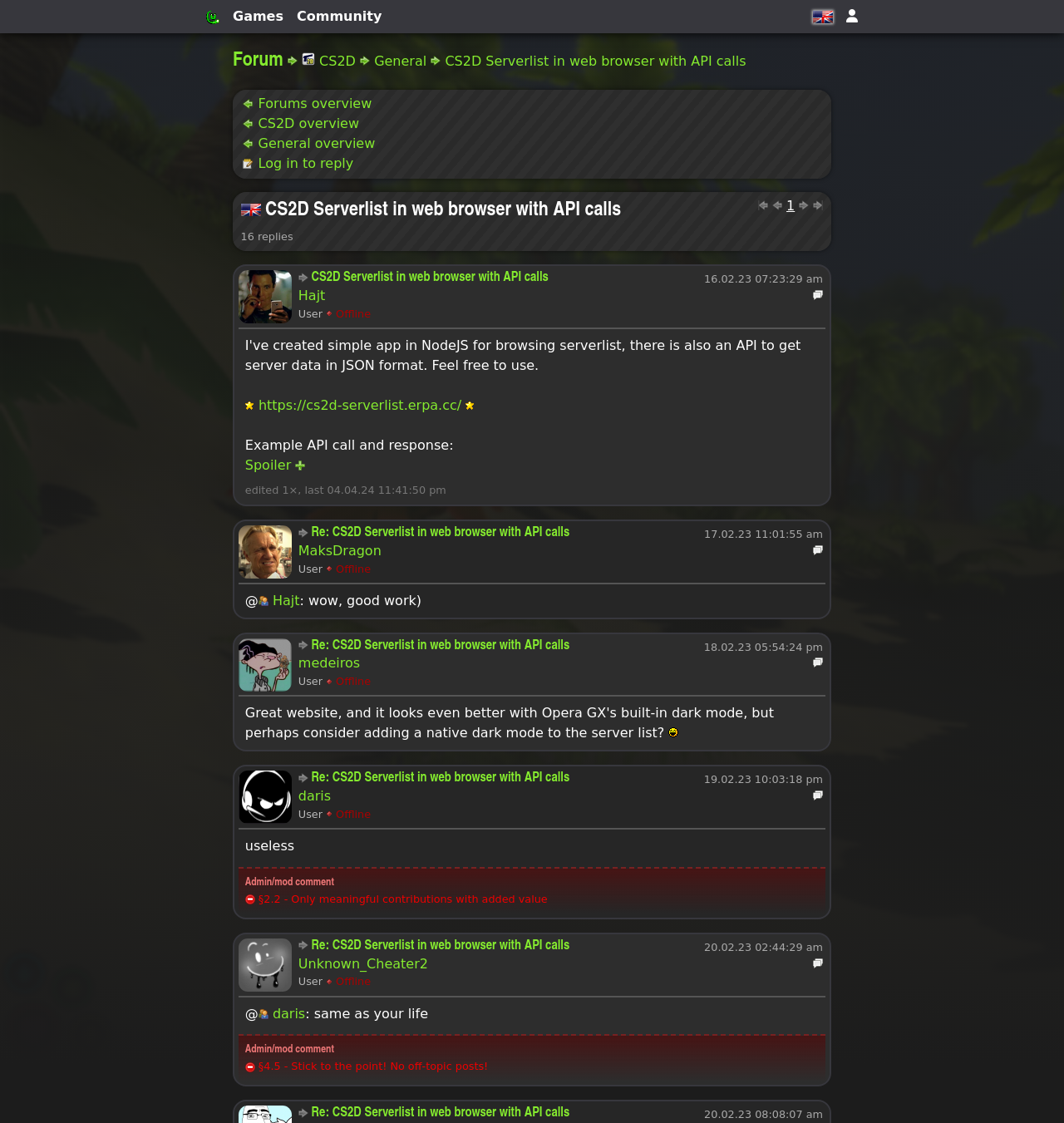Provide a one-word or short-phrase response to the question:
What is the language of the current thread?

English